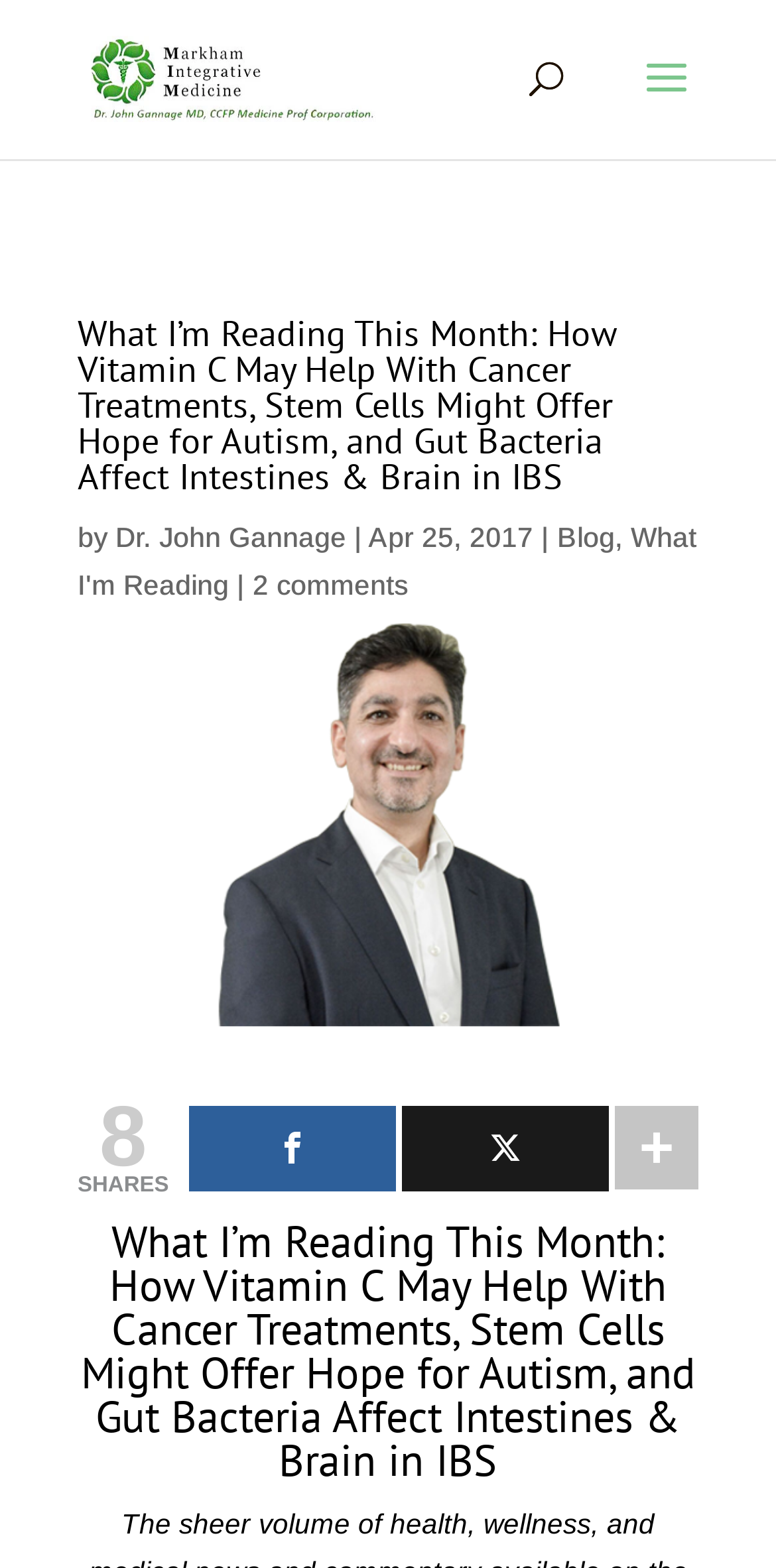Explain the features and main sections of the webpage comprehensively.

The webpage appears to be a blog post or article page. At the top, there is a logo or image of "Markham Integrative Medicine" with a link to the website. Below the logo, there is a search bar that spans almost the entire width of the page.

The main content of the page is headed by a title "What I’m Reading This Month: How Vitamin C May Help With Cancer Treatments, Stem Cells Might Offer Hope for Autism, and Gut Bacteria Affect Intestines & Brain in IBS", which is a summary of the article's content. The title is followed by the author's name, "Dr. John Gannage", and the date of publication, "Apr 25, 2017". 

To the right of the author's name, there are links to the "Blog" and "What I'm Reading" sections. Below the title, there is a large image that takes up most of the page's width. 

At the bottom of the page, there is a section with social media sharing options, including links to share the article on Facebook and Twitter. The section is headed by the text "SHARES". 

Finally, there is a complementary section that appears to be a duplicate of the main title, but with a slightly different layout.